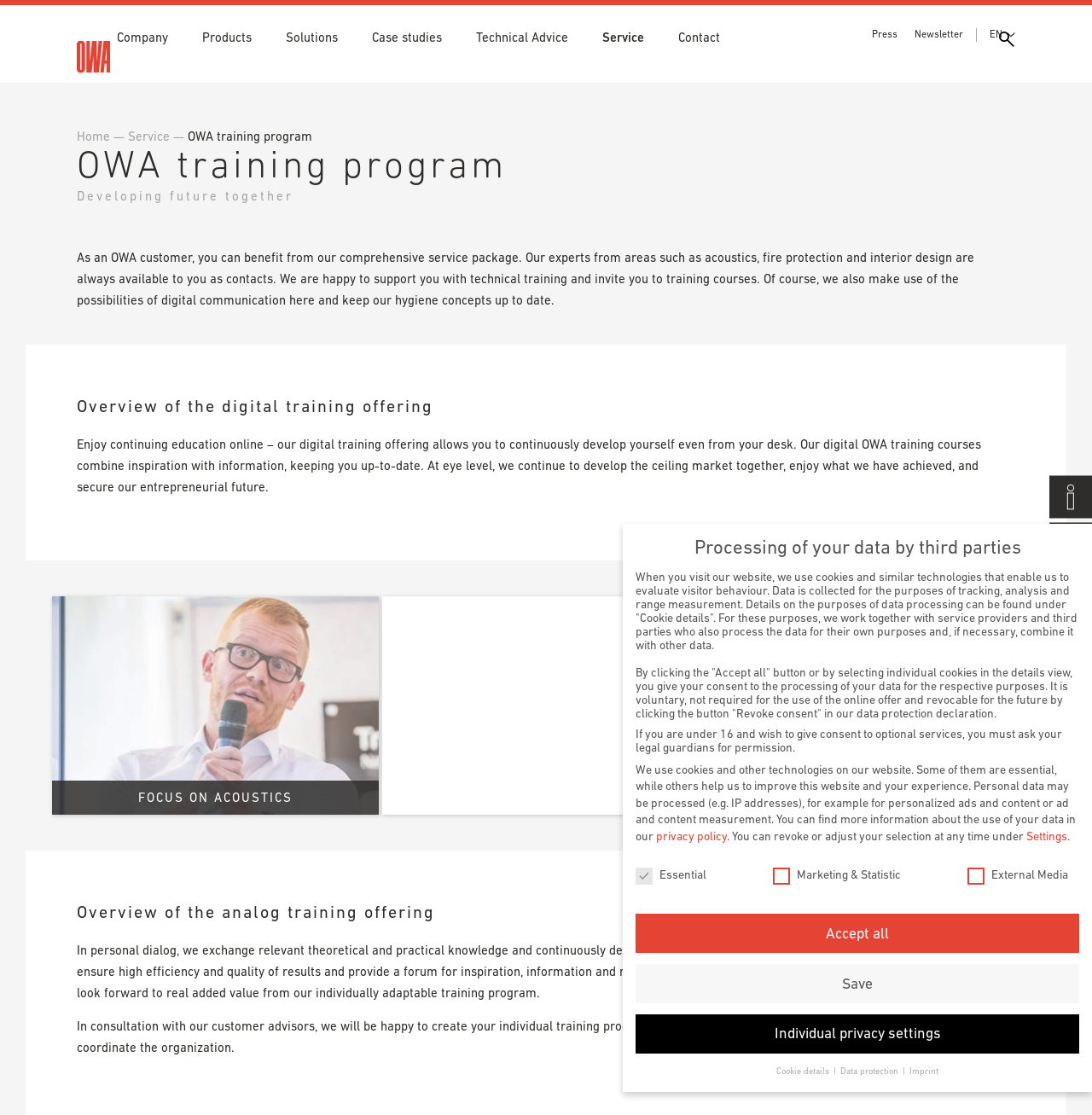Determine the bounding box coordinates for the area that needs to be clicked to fulfill this task: "Go to the company page". The coordinates must be given as four float numbers between 0 and 1, i.e., [left, top, right, bottom].

[0.15, 0.063, 0.197, 0.076]